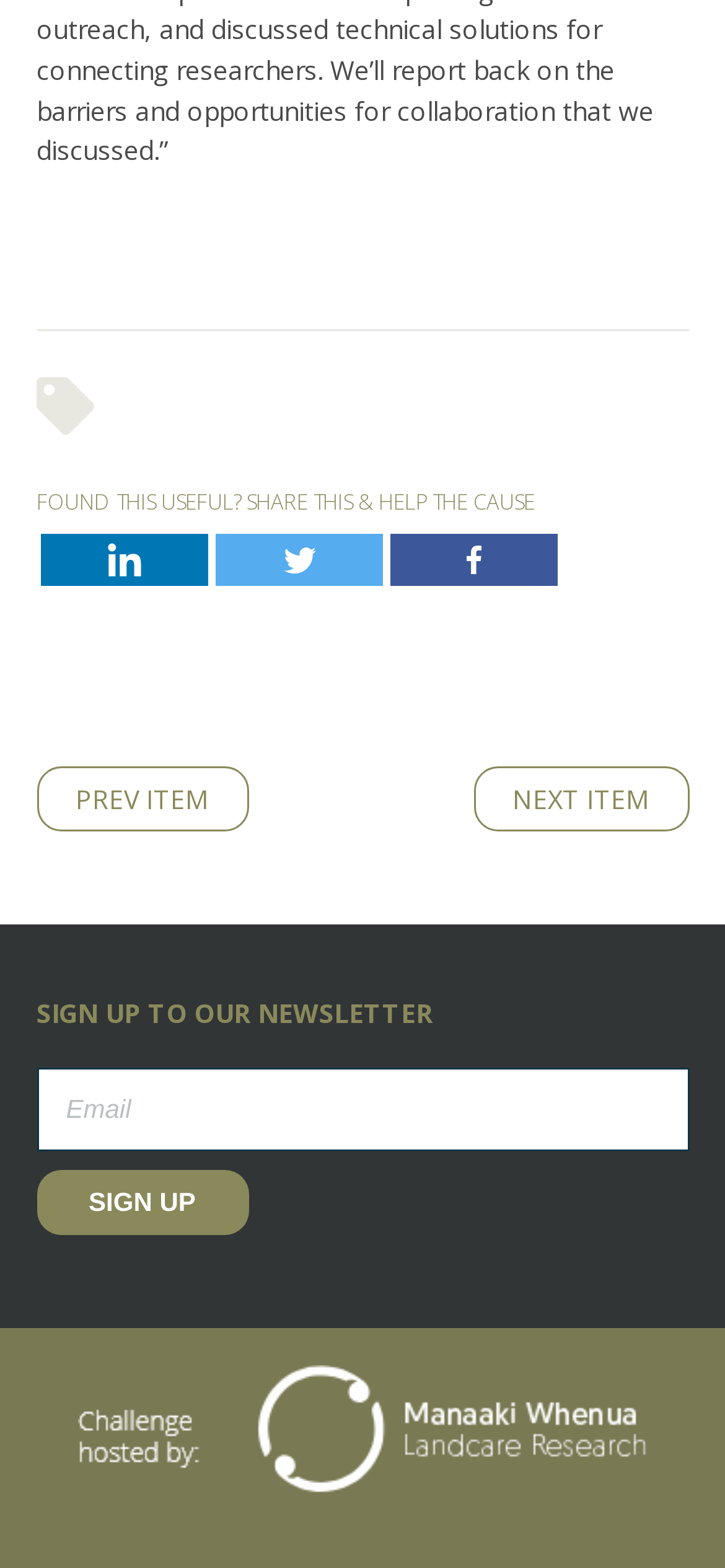Locate the bounding box coordinates of the item that should be clicked to fulfill the instruction: "Sign up to the newsletter".

[0.05, 0.746, 0.342, 0.788]